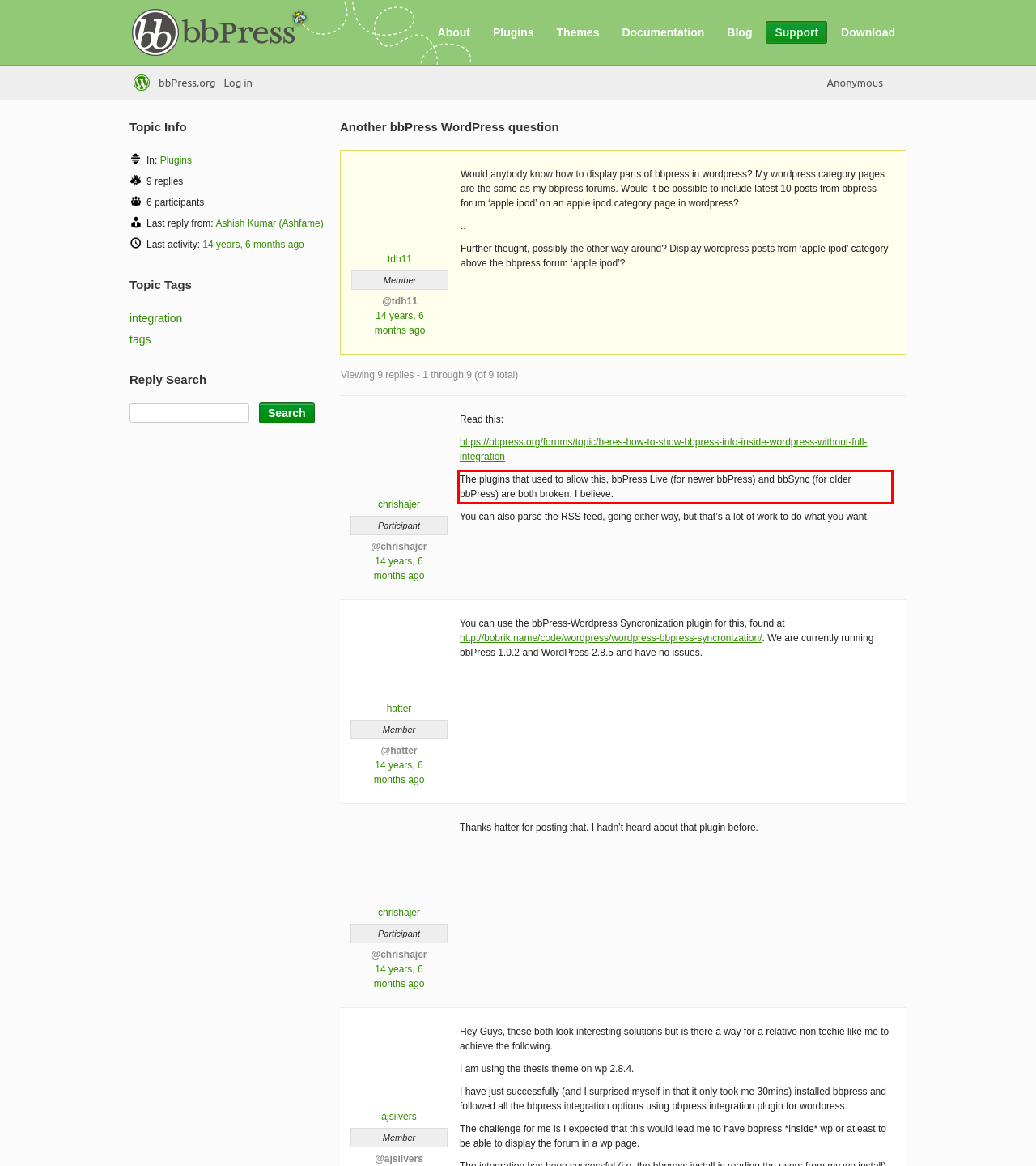Given a screenshot of a webpage with a red bounding box, please identify and retrieve the text inside the red rectangle.

The plugins that used to allow this, bbPress Live (for newer bbPress) and bbSync (for older bbPress) are both broken, I believe.